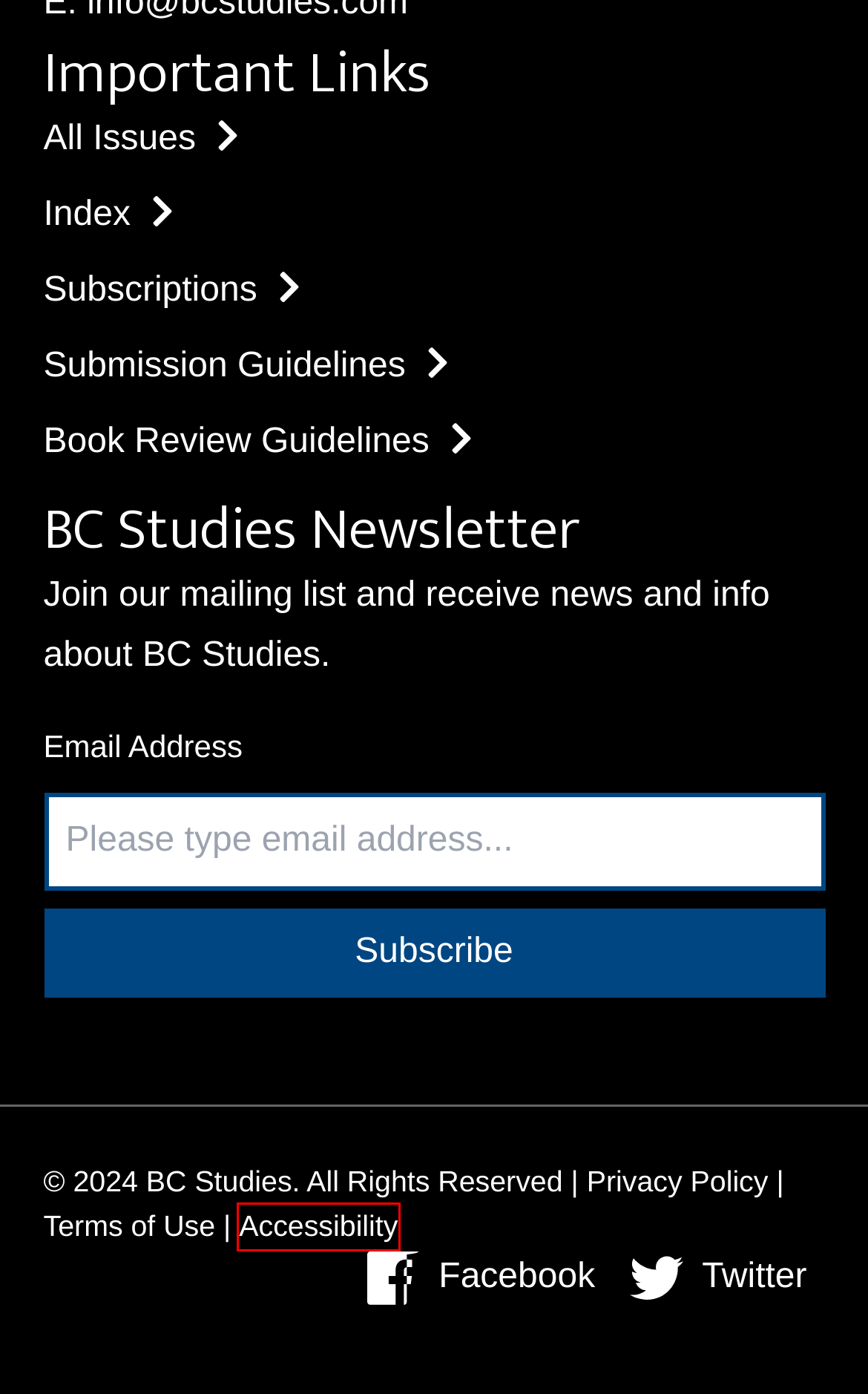You have a screenshot showing a webpage with a red bounding box around a UI element. Choose the webpage description that best matches the new page after clicking the highlighted element. Here are the options:
A. Accessibility | BC Studies
B. Home | BC Studies
C. Issues | BC Studies
D. Bibliography | BC Studies
E. Index | BC Studies
F. Subscriptions | BC Studies
G. Terms of Use | BC Studies
H. Privacy Policy | BC Studies

A